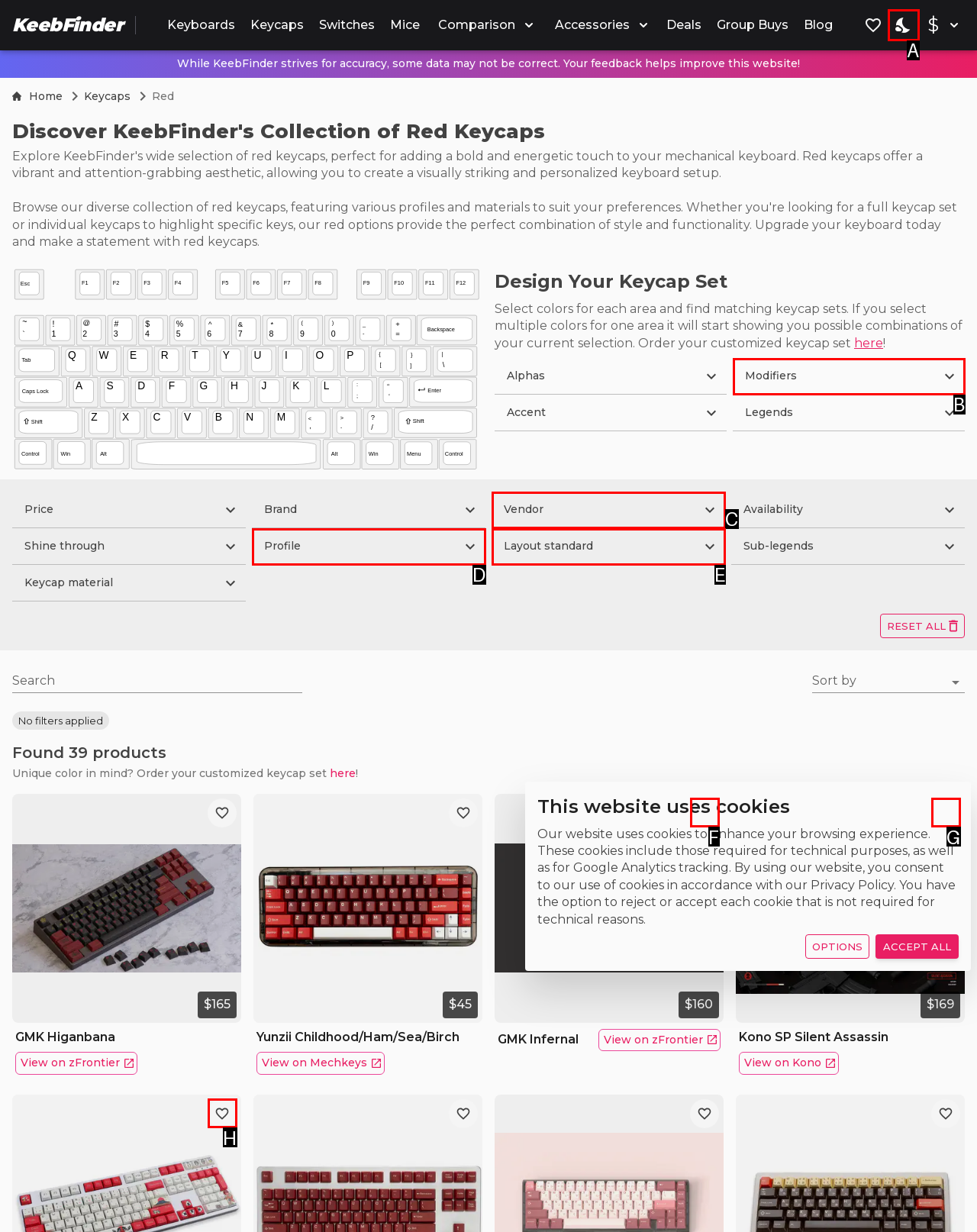To achieve the task: Toggle the 'Dark mode', which HTML element do you need to click?
Respond with the letter of the correct option from the given choices.

A